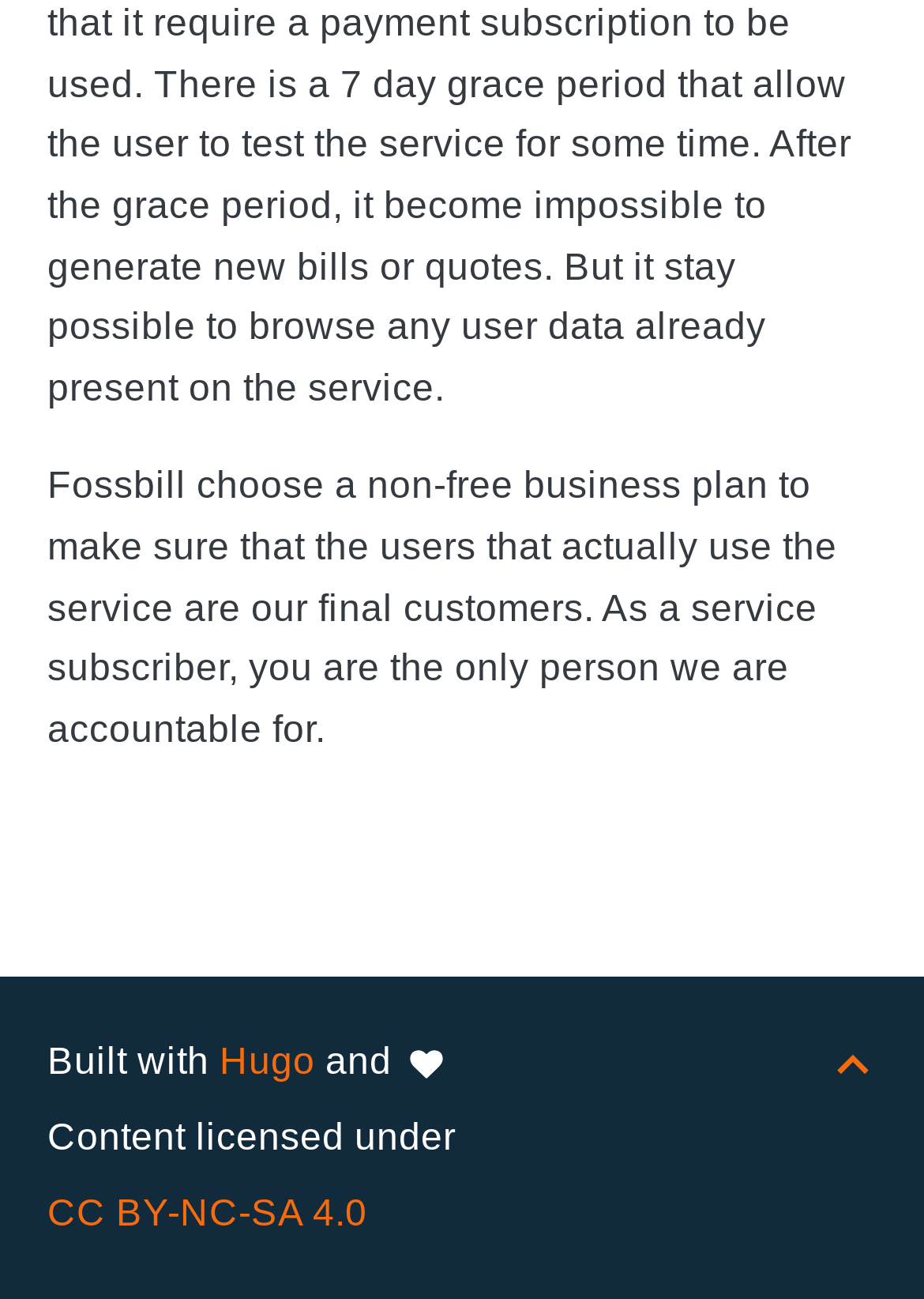Given the element description Back to top, identify the bounding box coordinates for the UI element on the webpage screenshot. The format should be (top-left x, top-left y, bottom-right x, bottom-right y), with values between 0 and 1.

[0.897, 0.802, 0.949, 0.833]